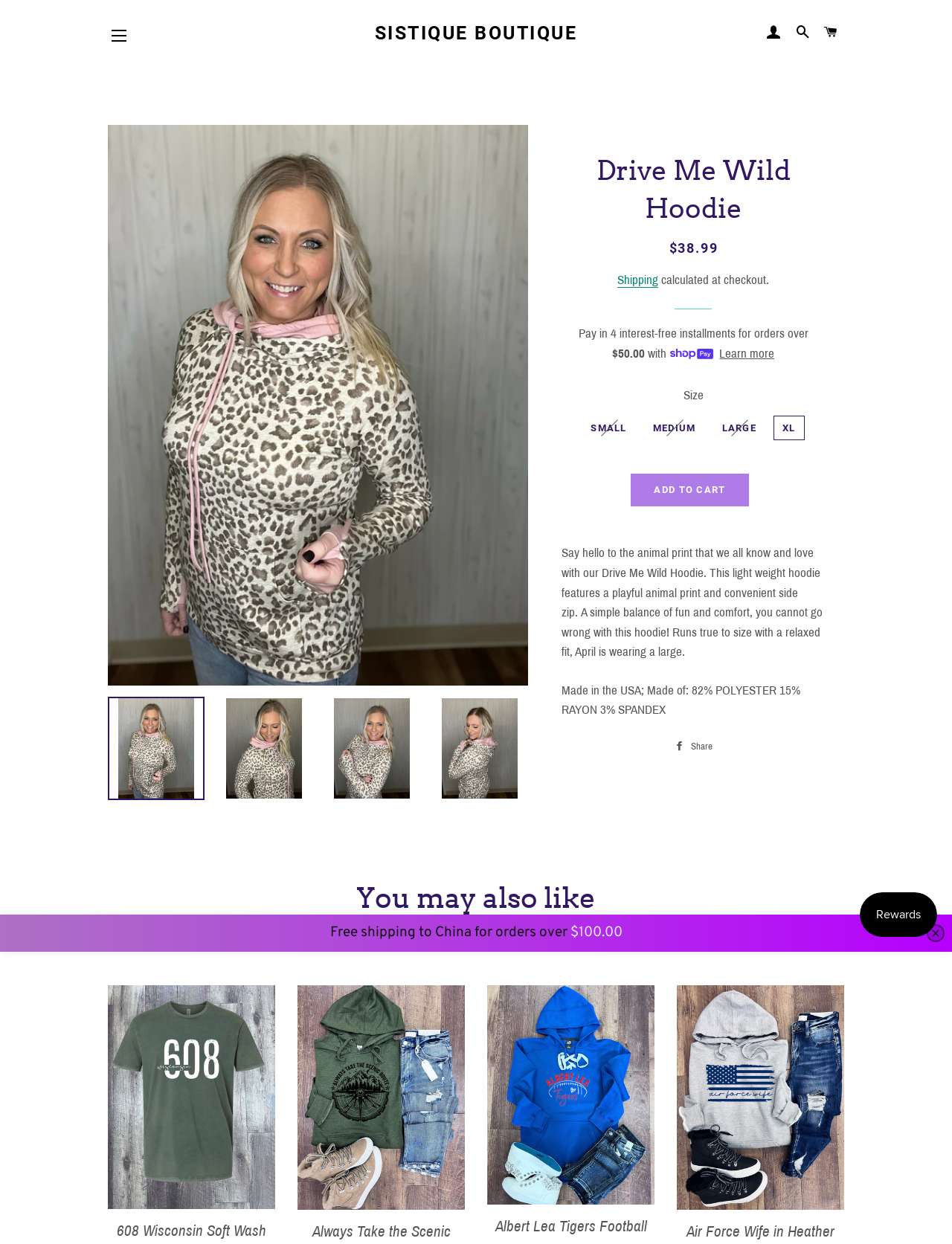Using the description: "Log In", determine the UI element's bounding box coordinates. Ensure the coordinates are in the format of four float numbers between 0 and 1, i.e., [left, top, right, bottom].

[0.8, 0.009, 0.827, 0.044]